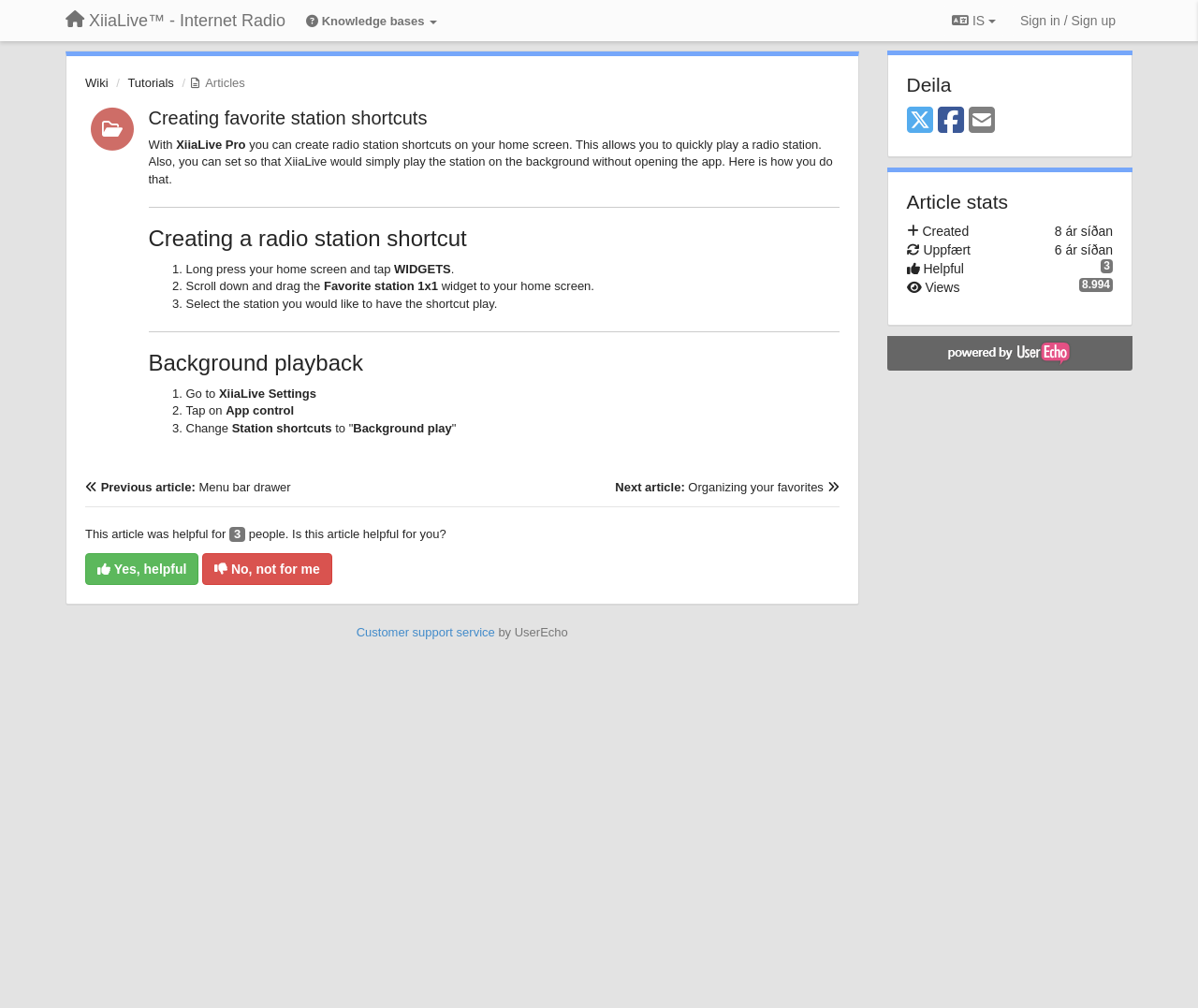Extract the top-level heading from the webpage and provide its text.

Creating favorite station shortcuts